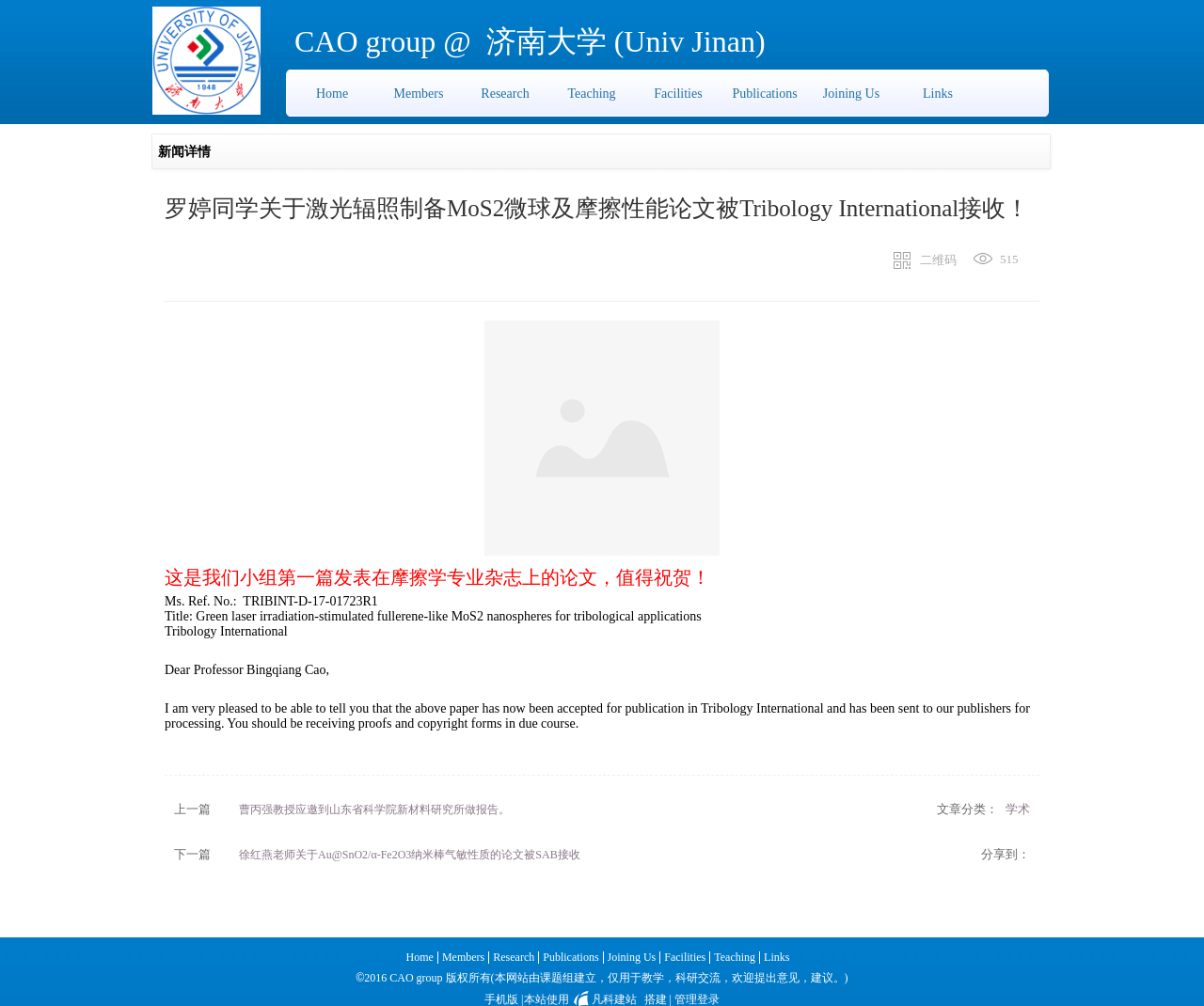How many links are there in the footer?
Provide an in-depth and detailed explanation in response to the question.

There are 5 links in the footer, which are Home, Members, Research, Publications, and Links. These links can be found at the bottom of the webpage.